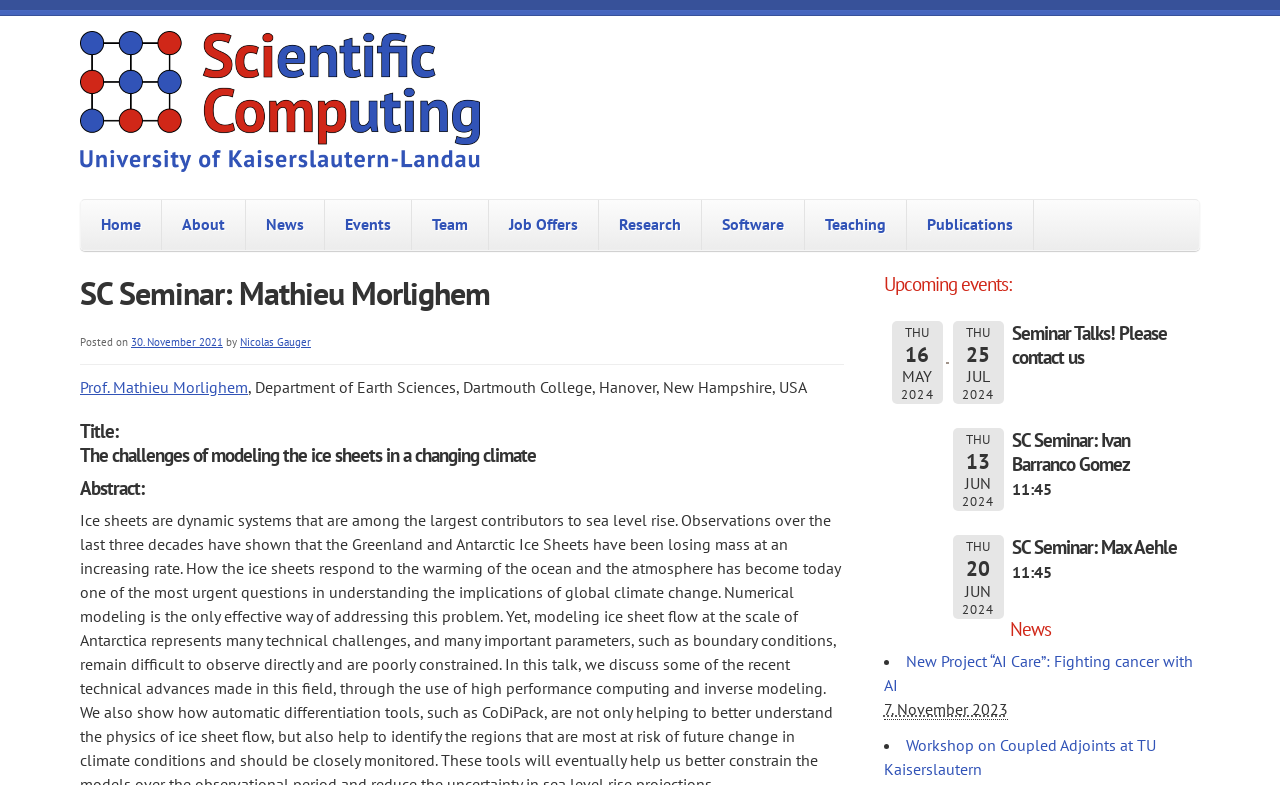Find the bounding box coordinates of the clickable region needed to perform the following instruction: "Read the abstract of the seminar". The coordinates should be provided as four float numbers between 0 and 1, i.e., [left, top, right, bottom].

[0.062, 0.606, 0.659, 0.637]